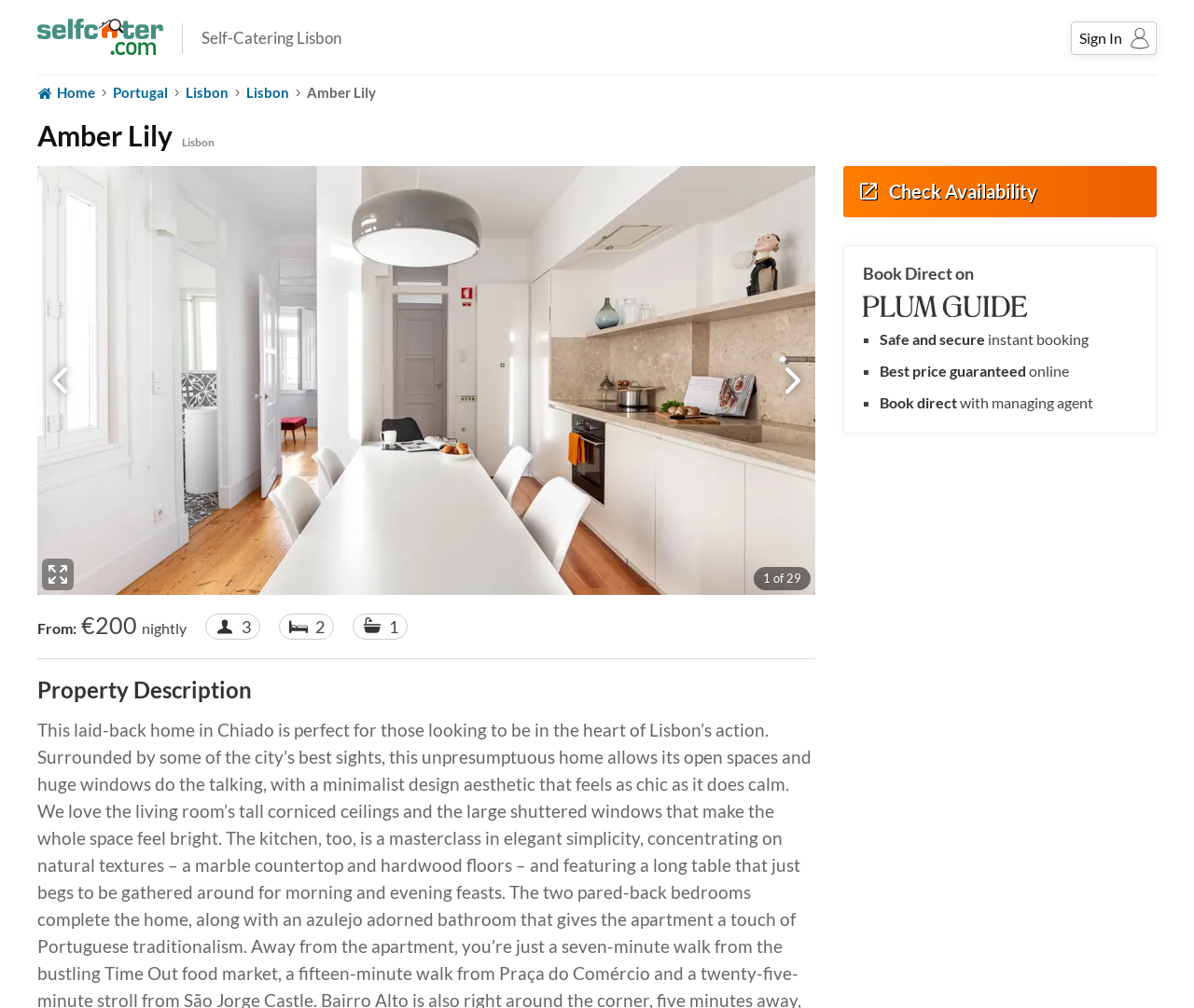Locate the bounding box coordinates of the element that needs to be clicked to carry out the instruction: "Click on Next image of Amber Lily". The coordinates should be given as four float numbers ranging from 0 to 1, i.e., [left, top, right, bottom].

[0.645, 0.355, 0.683, 0.399]